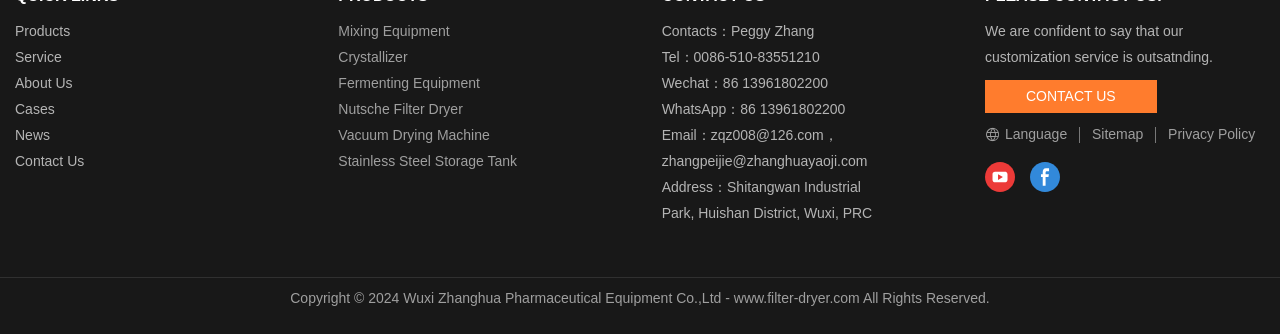Pinpoint the bounding box coordinates for the area that should be clicked to perform the following instruction: "Contact Us".

[0.012, 0.457, 0.066, 0.505]